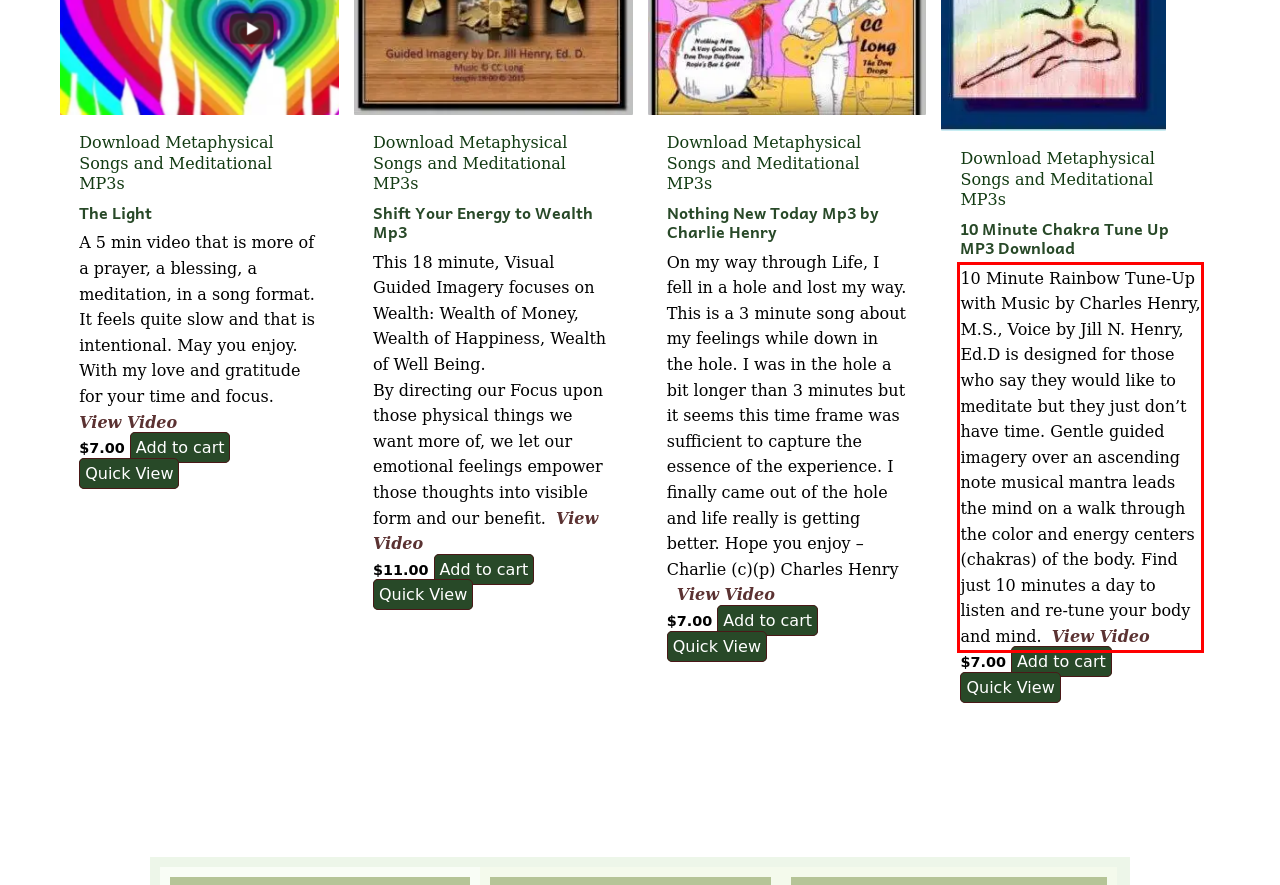Please use OCR to extract the text content from the red bounding box in the provided webpage screenshot.

10 Minute Rainbow Tune-Up with Music by Charles Henry, M.S., Voice by Jill N. Henry, Ed.D is designed for those who say they would like to meditate but they just don’t have time. Gentle guided imagery over an ascending note musical mantra leads the mind on a walk through the color and energy centers (chakras) of the body. Find just 10 minutes a day to listen and re-tune your body and mind. View Video